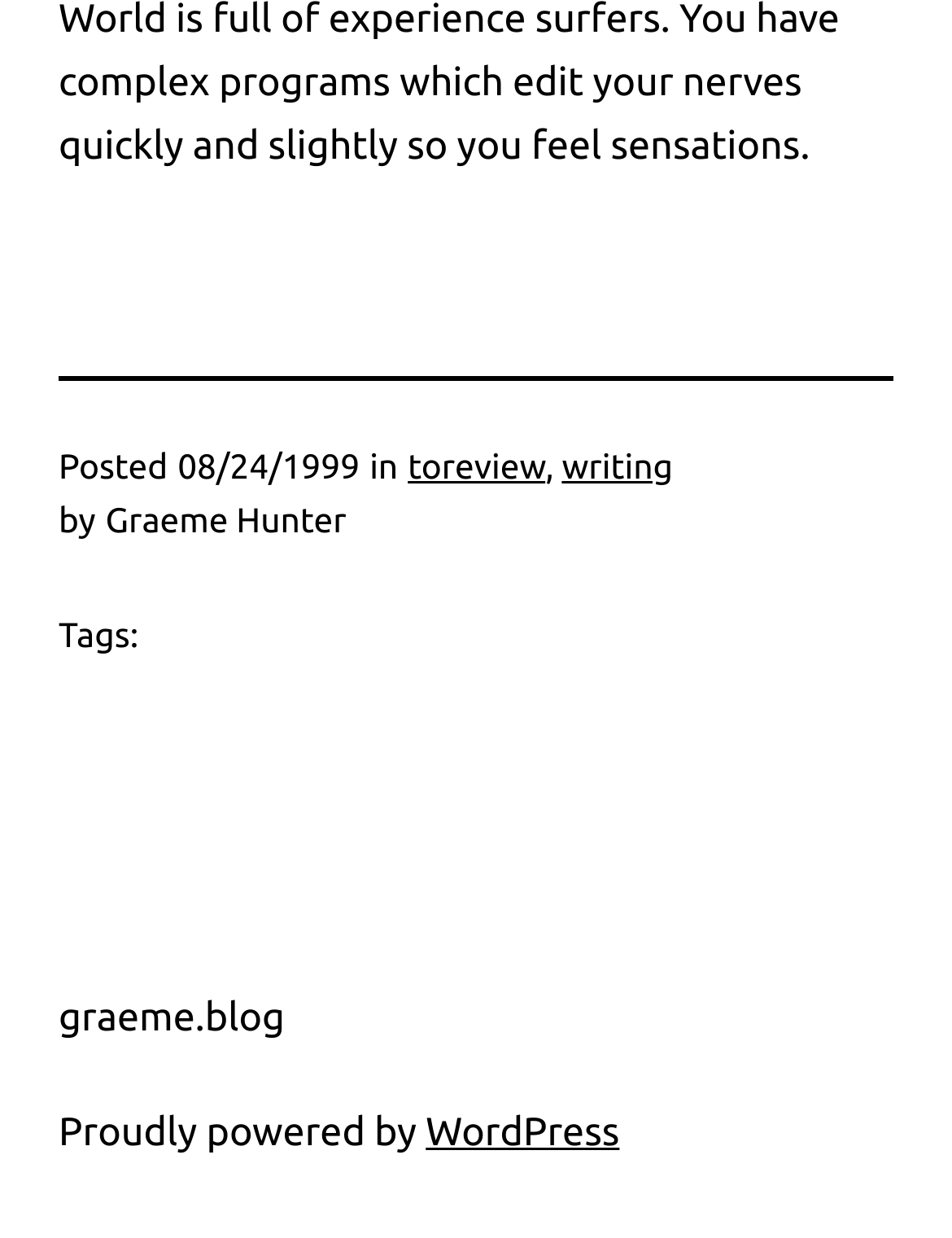Respond to the following query with just one word or a short phrase: 
What is the URL of the blog?

graeme.blog